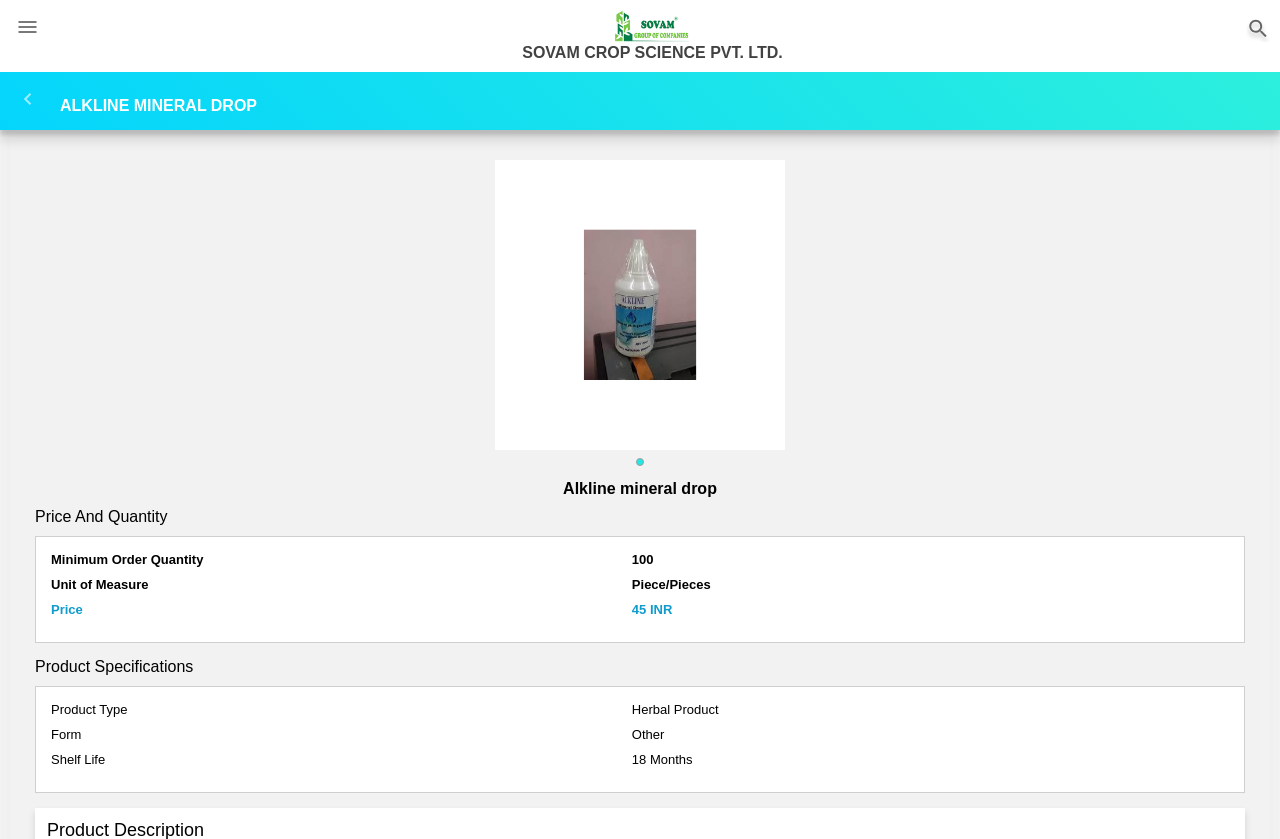Respond with a single word or short phrase to the following question: 
What is the minimum order quantity?

100